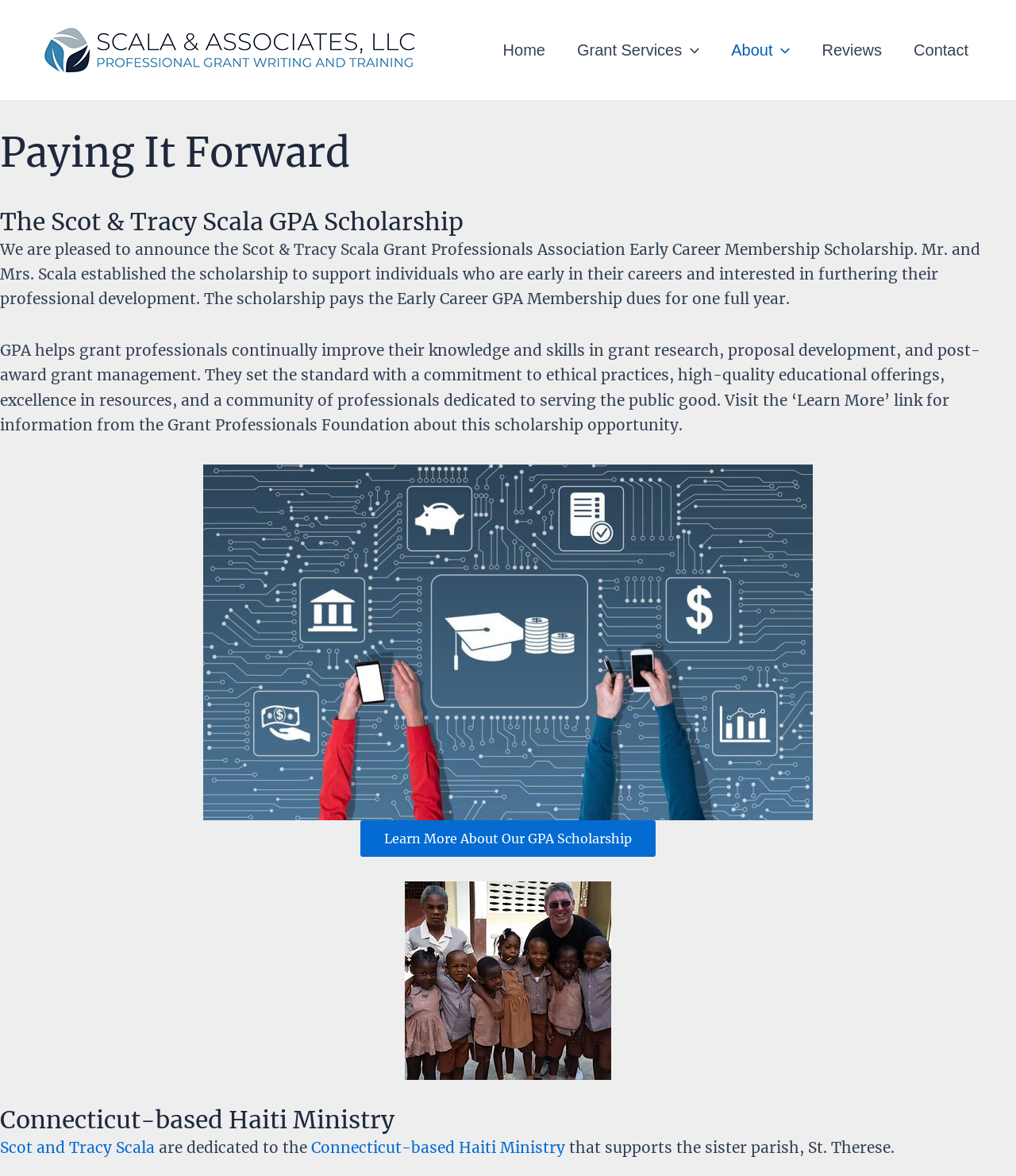What is the name of the parish supported by the ministry?
We need a detailed and meticulous answer to the question.

The name of the parish can be found in the text 'that supports the sister parish, St. Therese.' which is located at the bottom of the webpage, below the link 'Connecticut-based Haiti Ministry'.